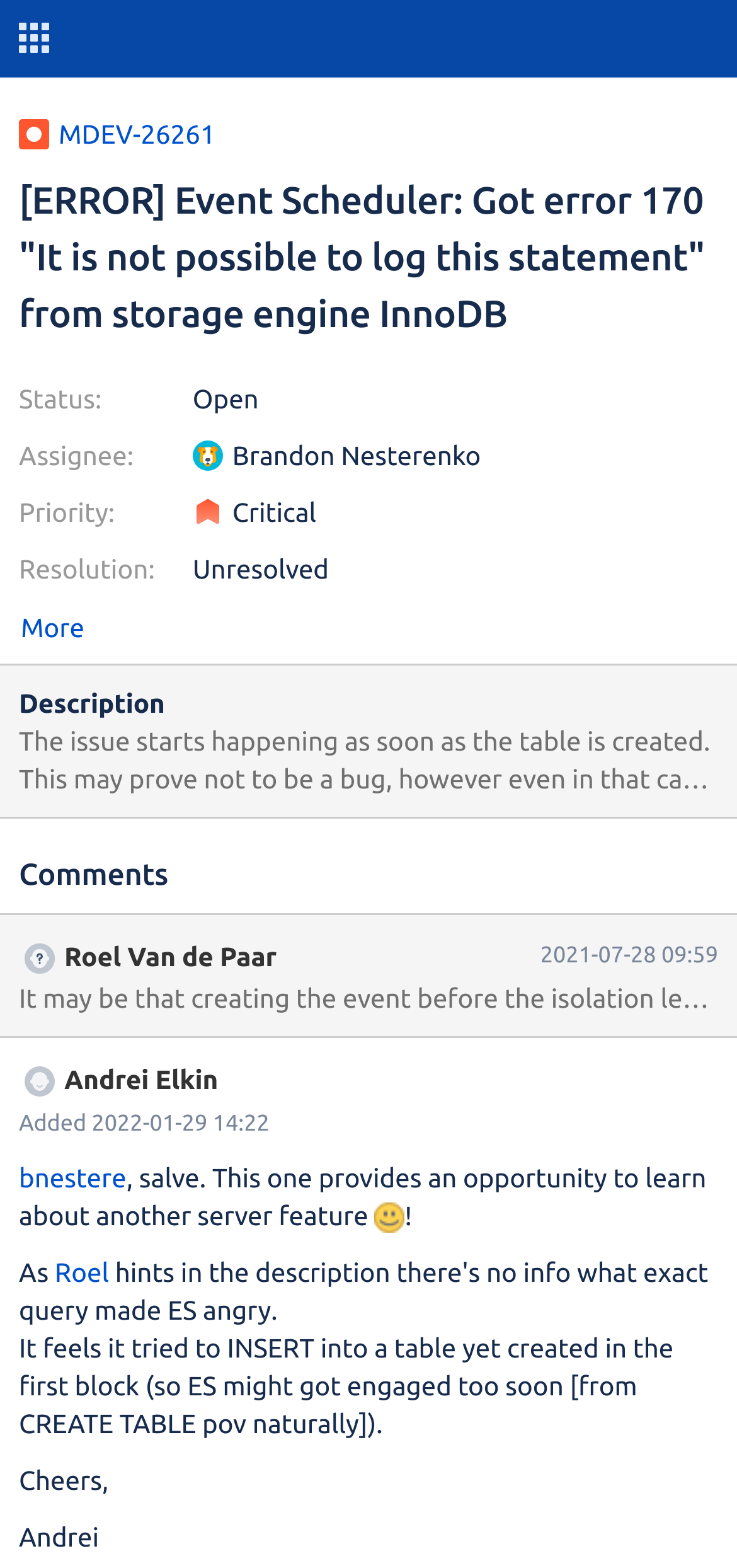Respond to the question below with a single word or phrase:
How many comments are there on this issue?

2